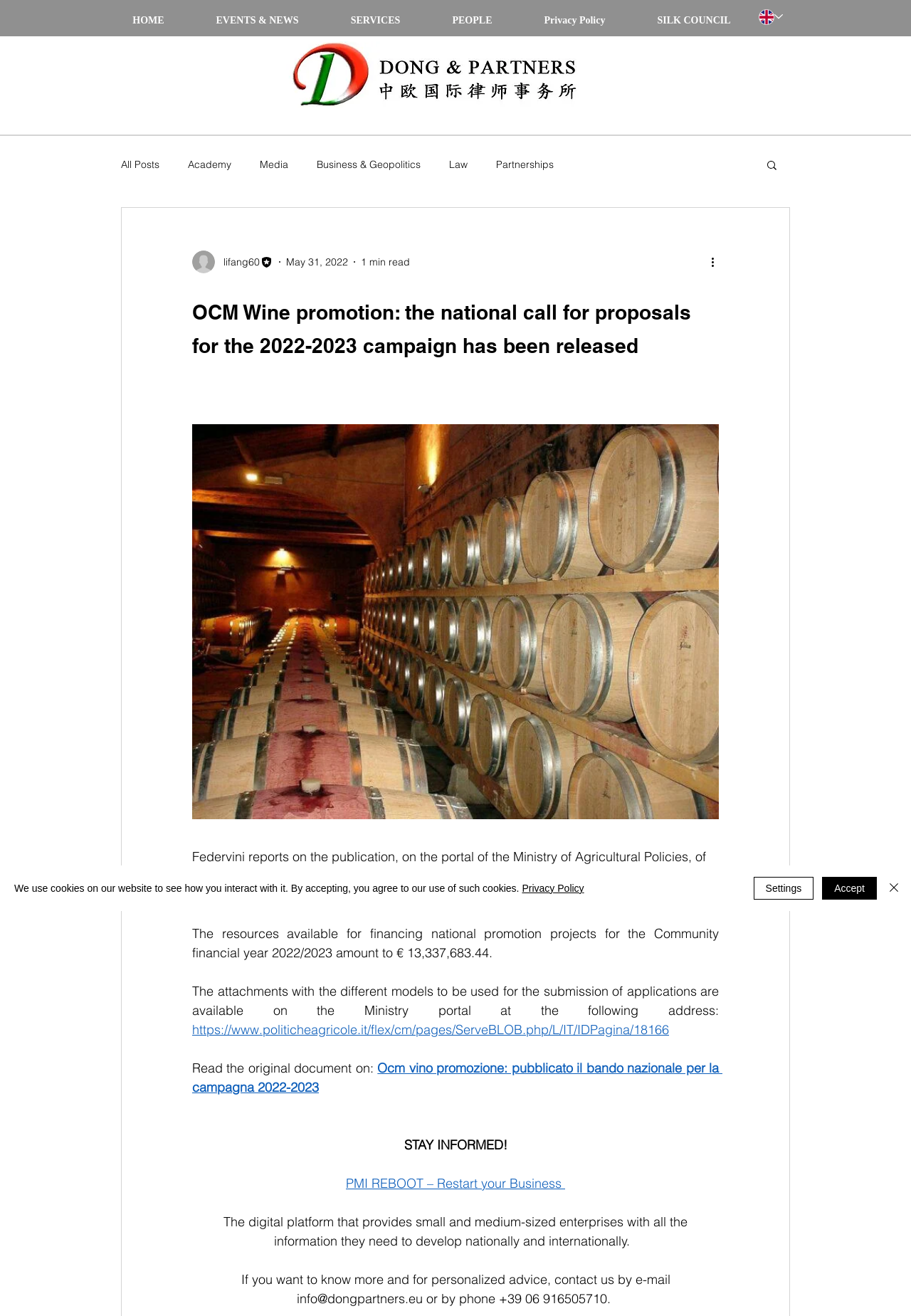What is the name of the digital platform mentioned in the article?
Using the visual information, reply with a single word or short phrase.

PMI REBOOT